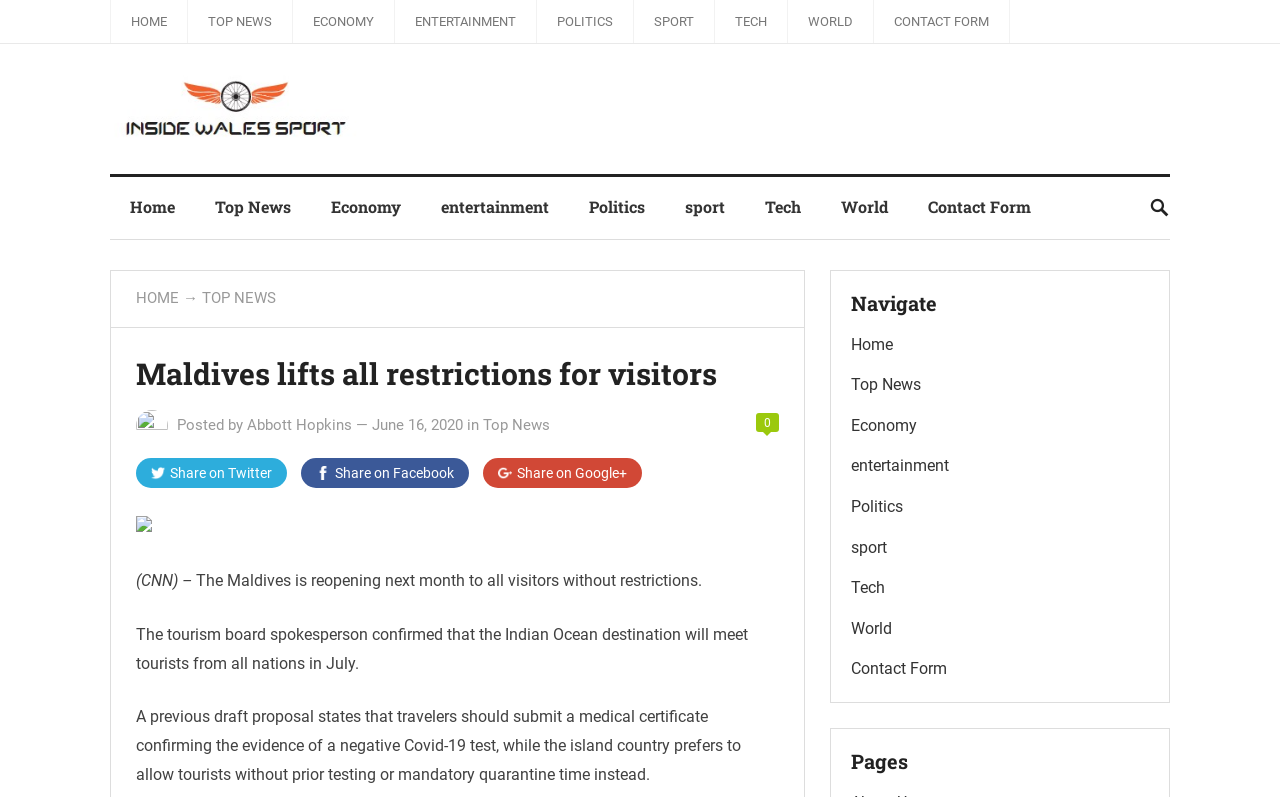What is the date of the news article?
Identify the answer in the screenshot and reply with a single word or phrase.

June 16, 2020